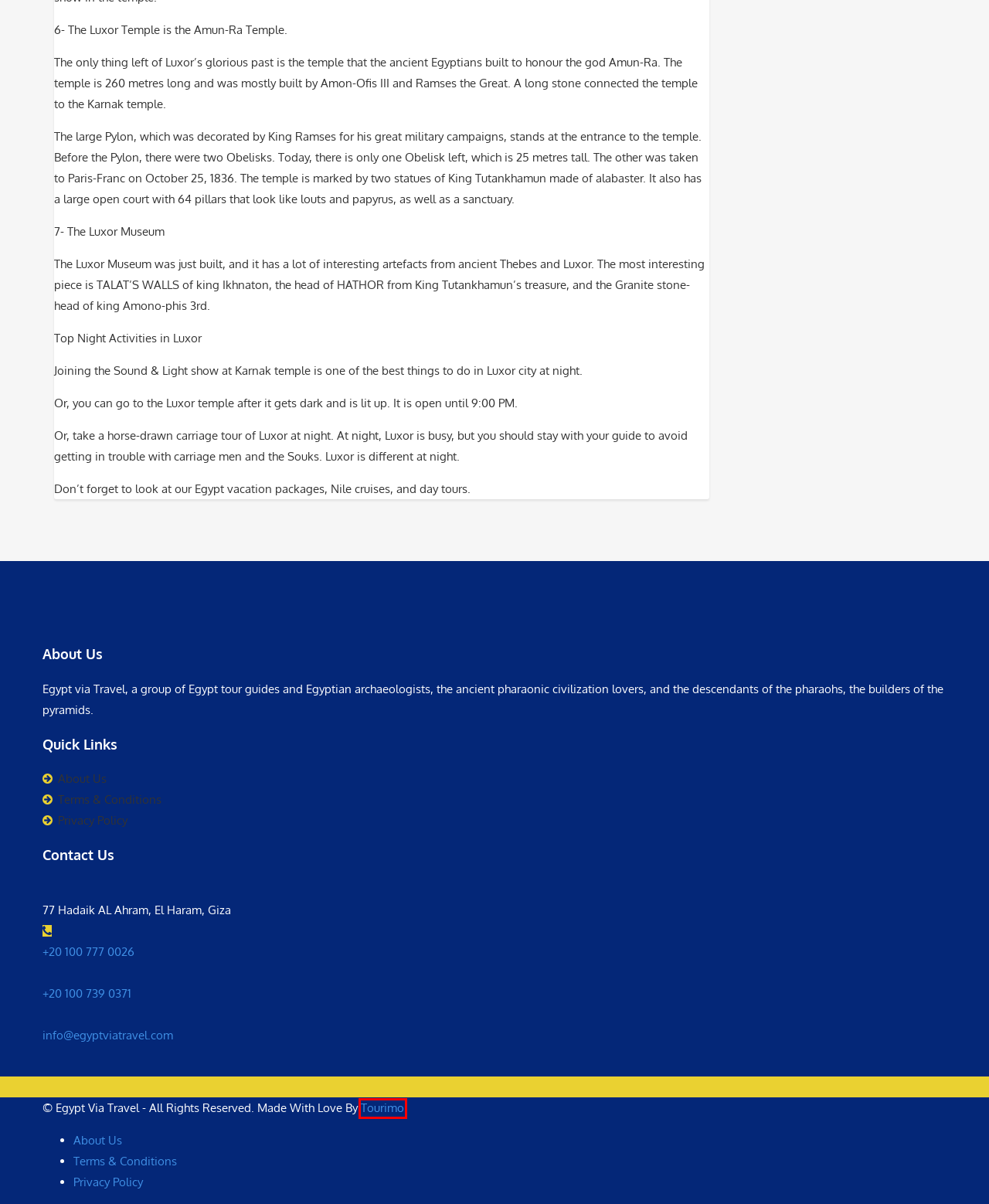You are provided a screenshot of a webpage featuring a red bounding box around a UI element. Choose the webpage description that most accurately represents the new webpage after clicking the element within the red bounding box. Here are the candidates:
A. Egypt Nile River | The longest River in the world | All you need to Know!
B. Blog - Egypt Via Travel
C. What to see in Cairo: Best things to see in Cairo - Egypt Via Travel
D. Terms & Conditions - Egypt Via Travel
E. Contact Us - Egypt Via Travel
F. Privacy Policy - Egypt Via Travel
G. Digital Marketing Agency | Digital Marketing Services
H. About Us - Egypt Via Travel

G